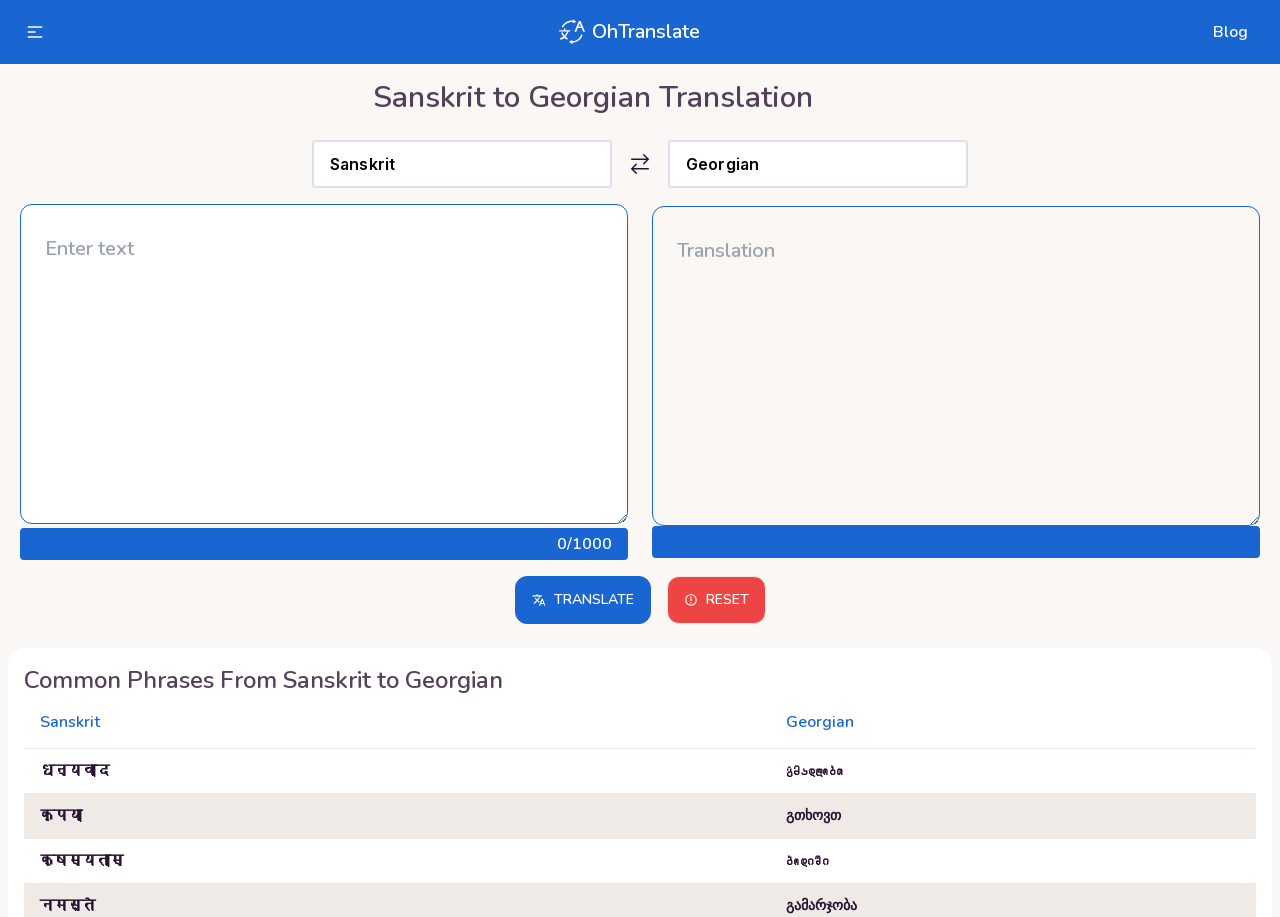What is the purpose of the textbox at the top left?
Based on the visual, give a brief answer using one word or a short phrase.

Enter text